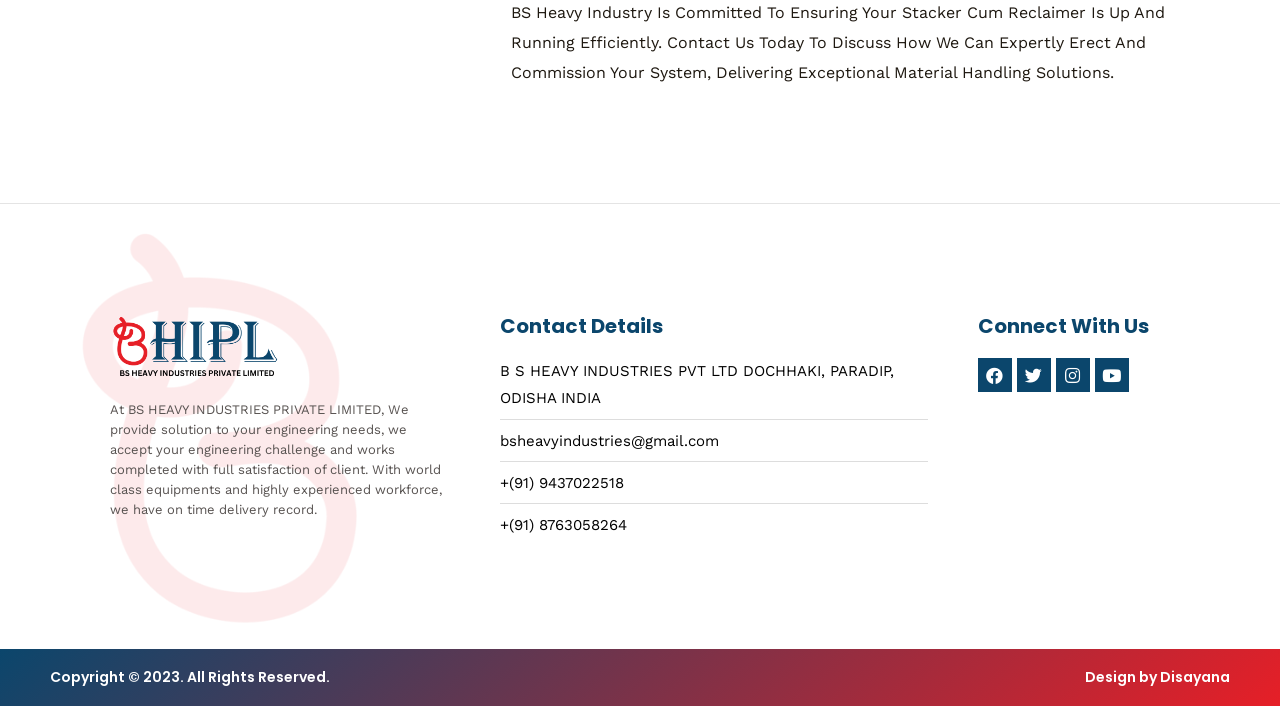From the details in the image, provide a thorough response to the question: What is the company's mission?

Based on the StaticText element with the content 'At BS HEAVY INDUSTRIES PRIVATE LIMITED, We provide solution to your engineering needs, we accept your engineering challenge and works completed with full satisfaction of client. With world class equipments and highly experienced workforce, we have on time delivery record.', it can be inferred that the company's mission is to provide engineering solutions.